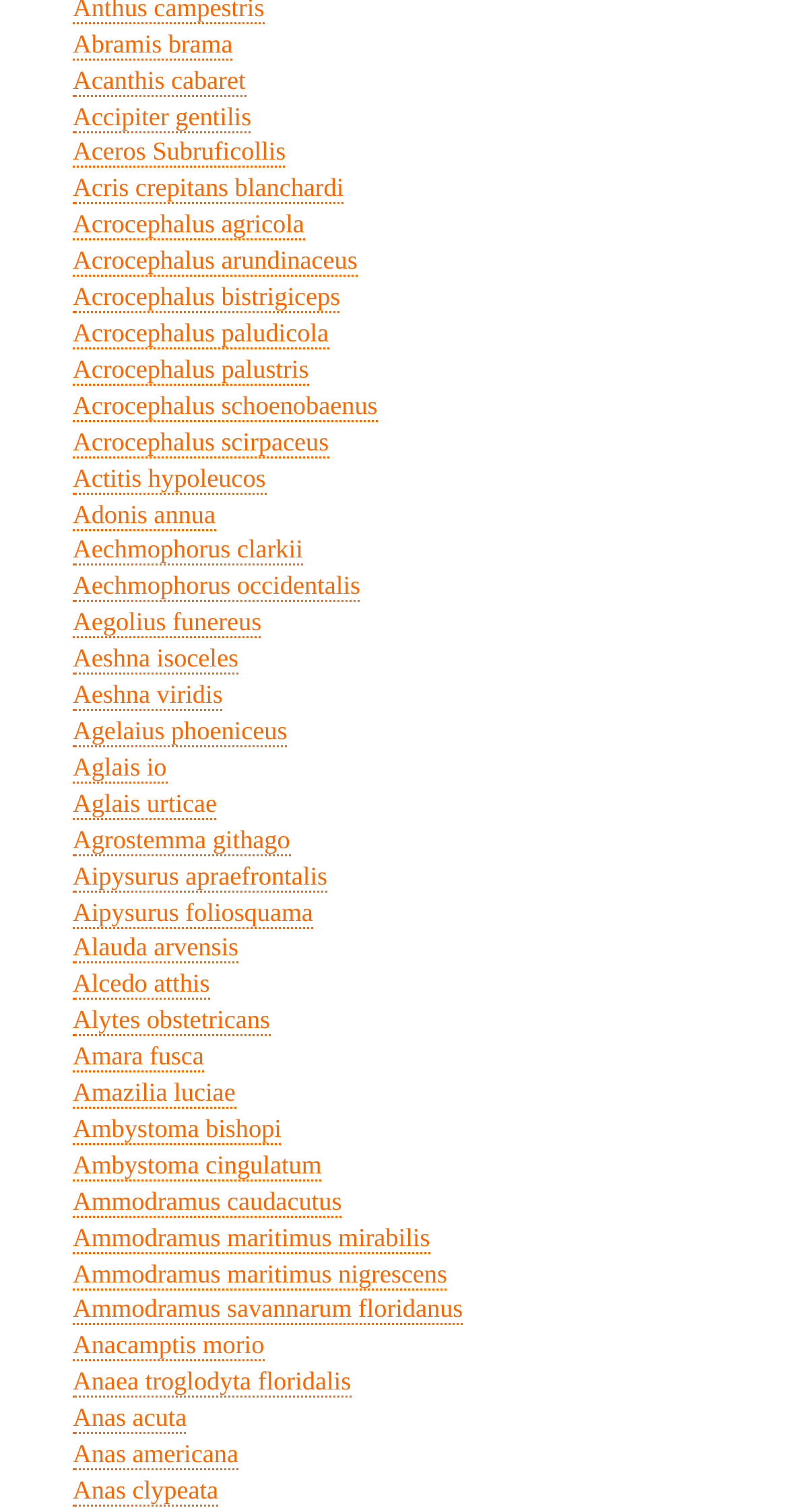Locate the bounding box coordinates of the segment that needs to be clicked to meet this instruction: "Learn about Accipiter gentilis".

[0.092, 0.068, 0.319, 0.088]